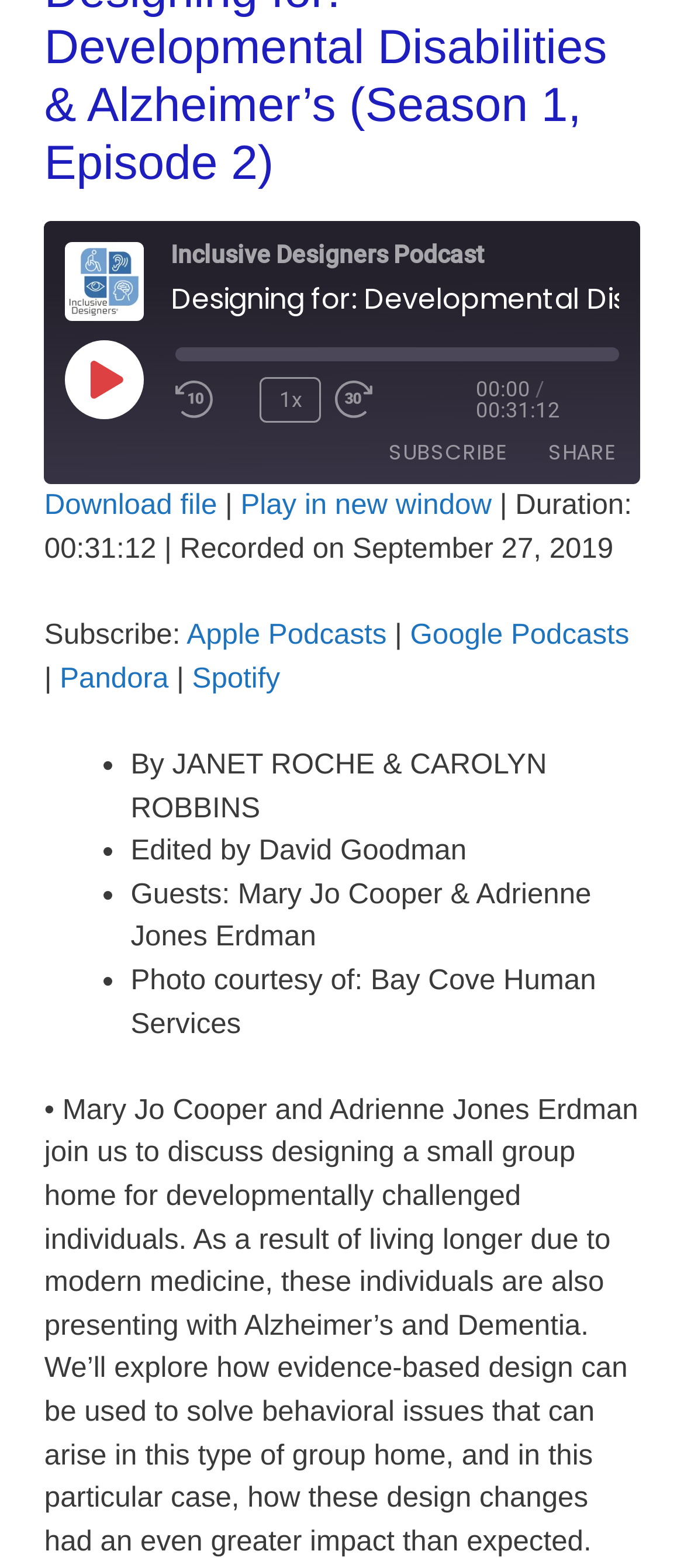Identify the bounding box coordinates for the UI element described as follows: parent_node: EMBED title="Copy Embed Code". Use the format (top-left x, top-left y, bottom-right x, bottom-right y) and ensure all values are floating point numbers between 0 and 1.

[0.848, 0.434, 0.917, 0.469]